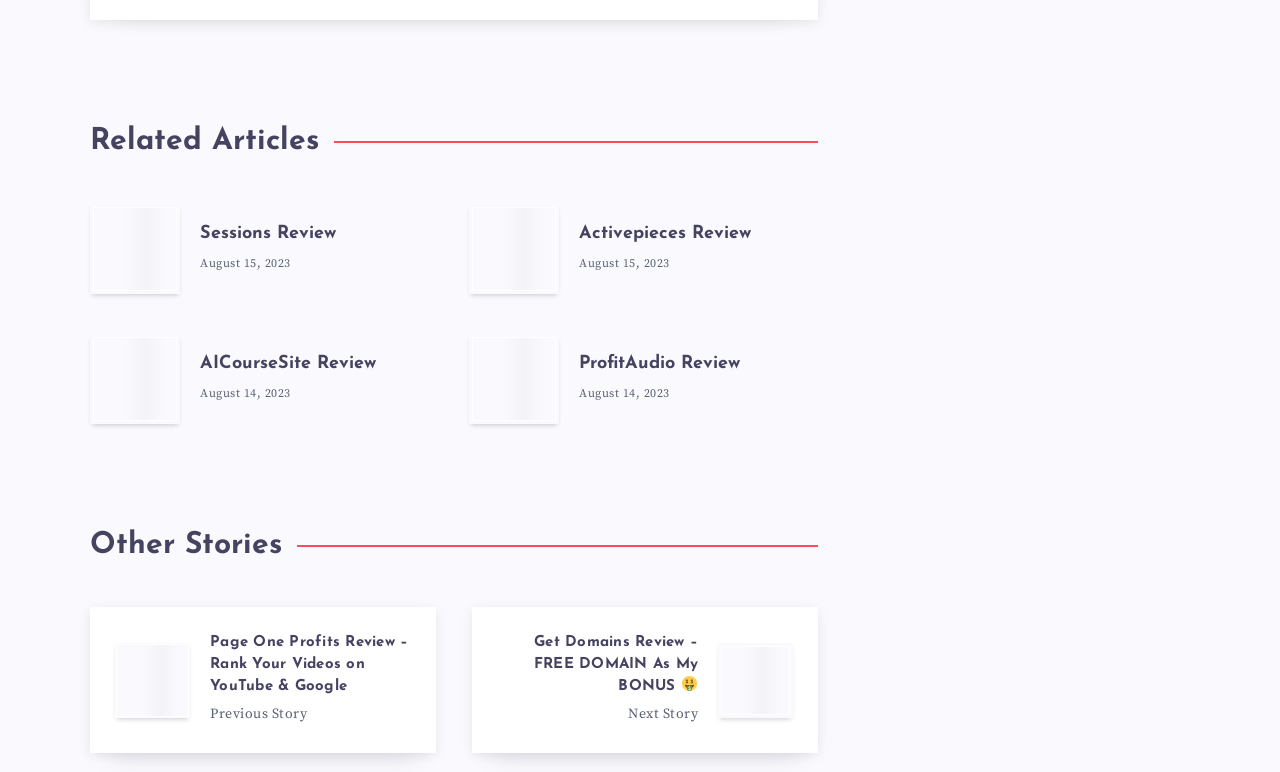Based on the element description Deep tissue massage in cusco, identify the bounding box of the UI element in the given webpage screenshot. The coordinates should be in the format (top-left x, top-left y, bottom-right x, bottom-right y) and must be between 0 and 1.

None